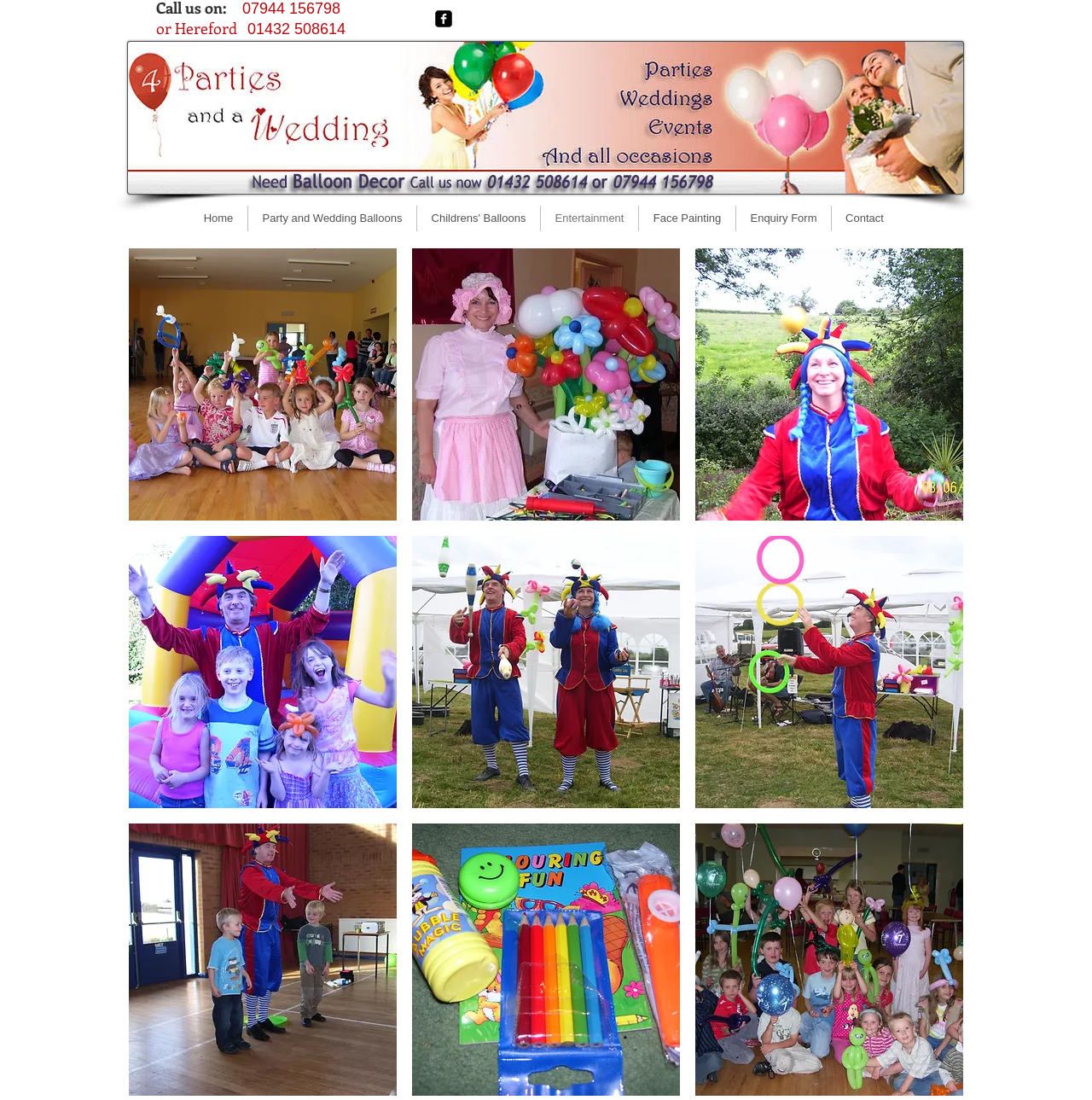Using a single word or phrase, answer the following question: 
How many image buttons are available?

9